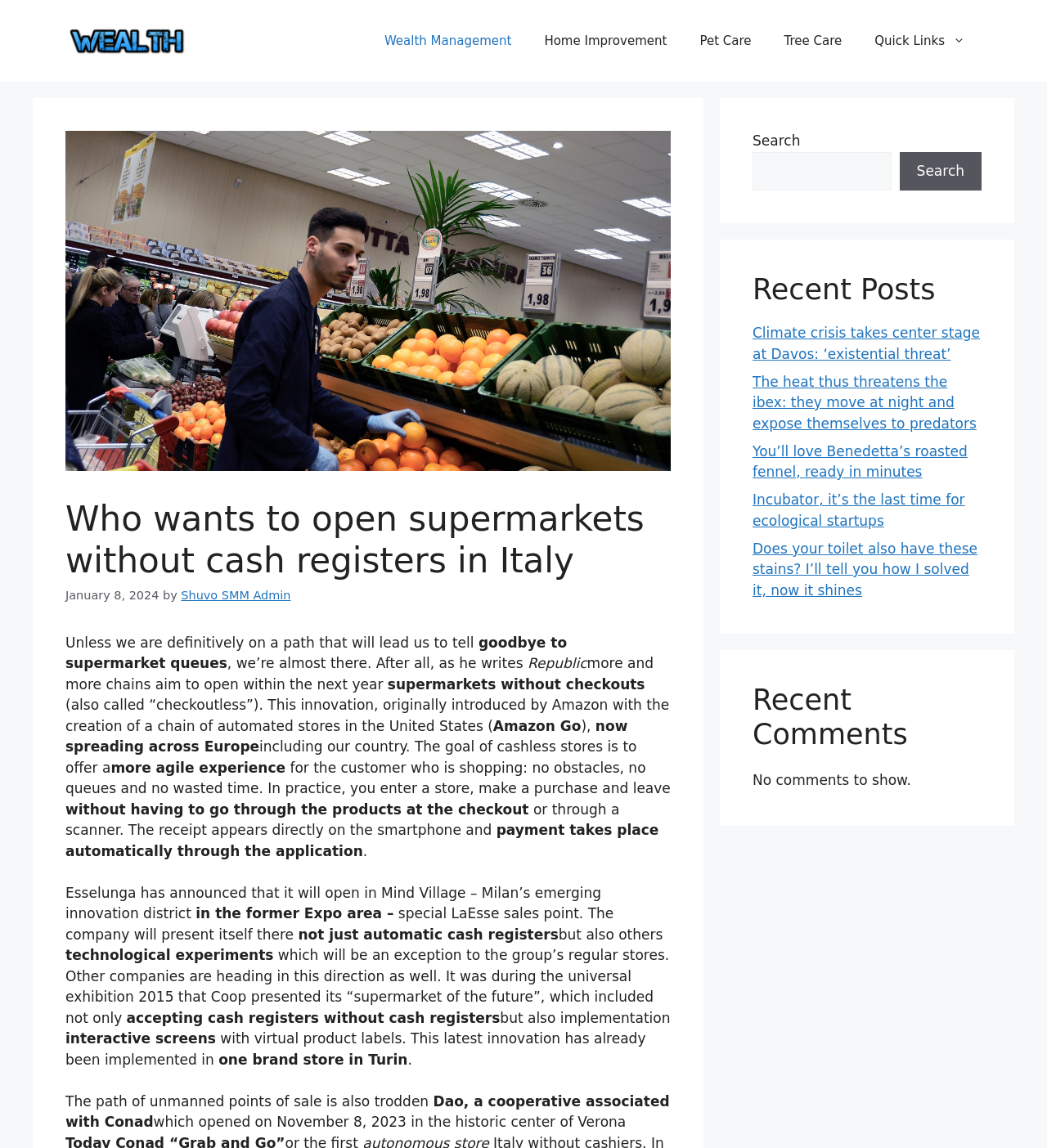Please answer the following question using a single word or phrase: 
What is the topic of the article?

Supermarkets without cash registers